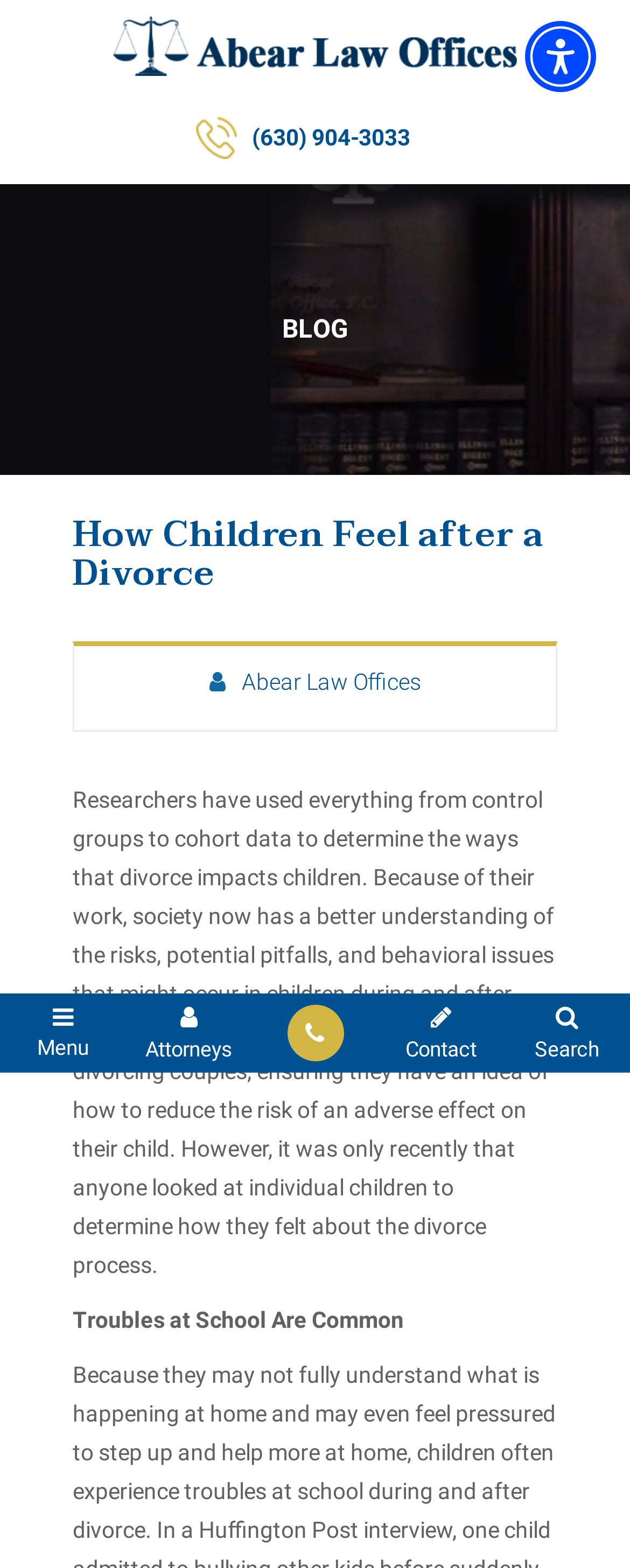What is the topic of the blog post?
Please look at the screenshot and answer using one word or phrase.

How Children Feel after a Divorce